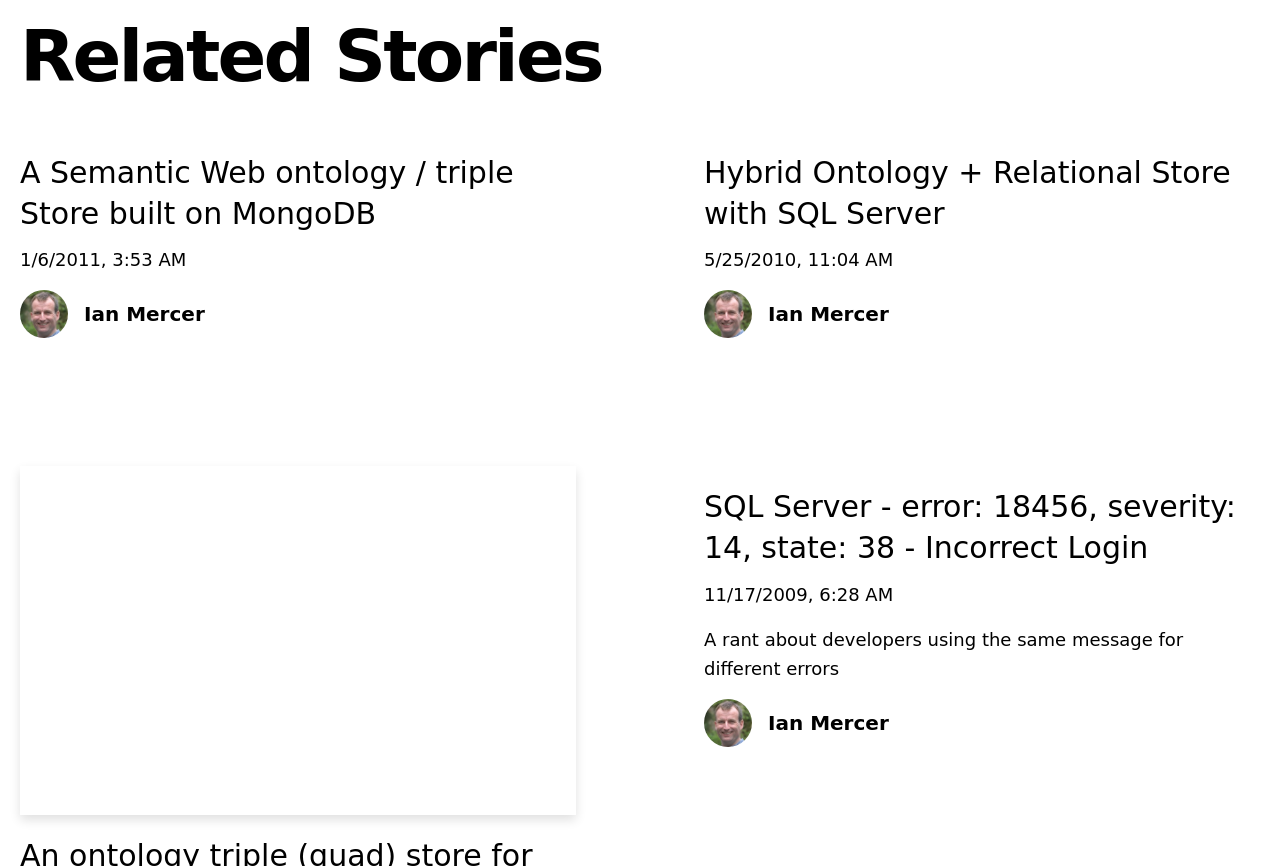What is the title of the first related story?
Answer with a single word or phrase by referring to the visual content.

A Semantic Web ontology / triple Store built on MongoDB